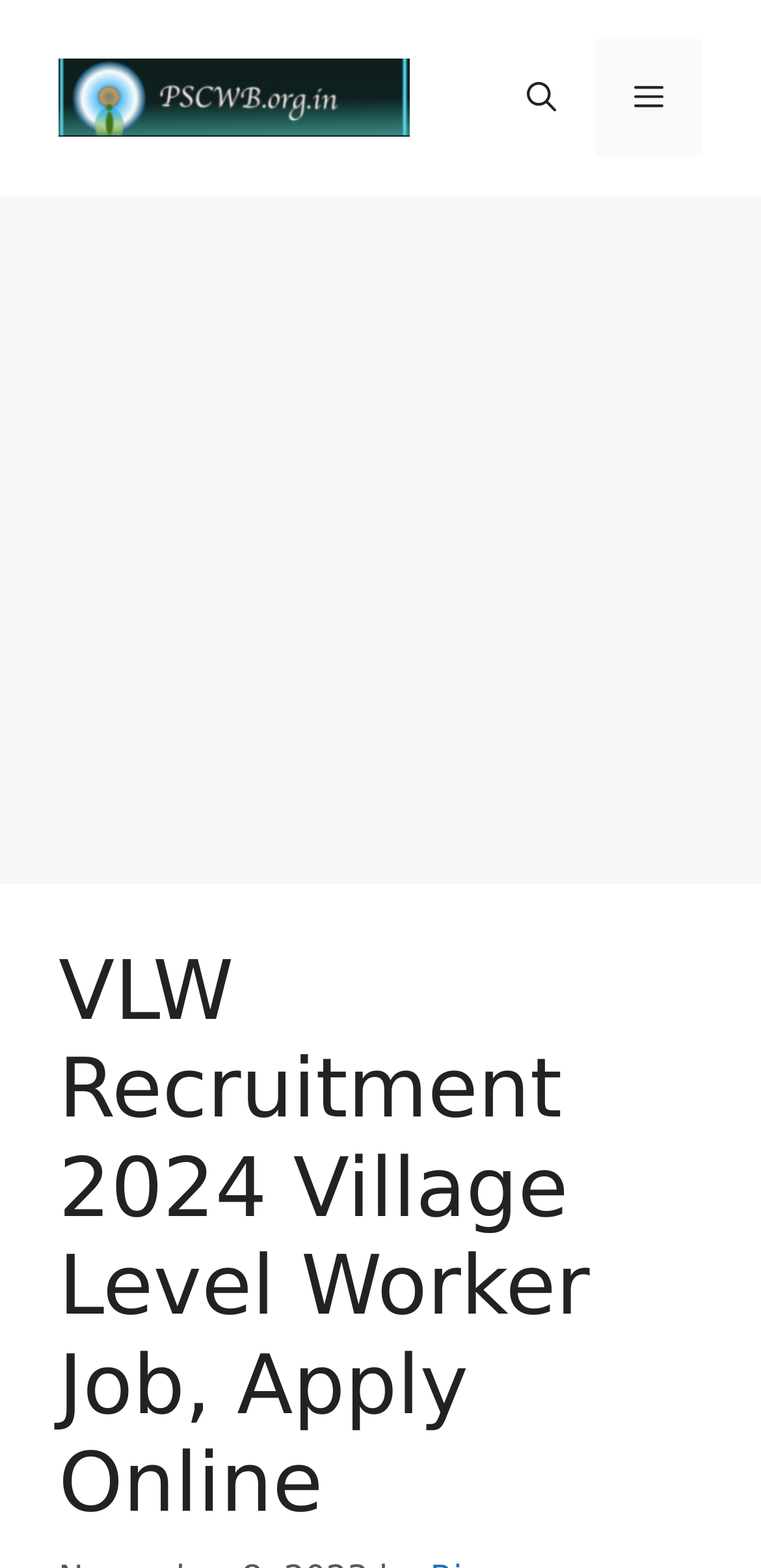Please locate the UI element described by "Menu" and provide its bounding box coordinates.

[0.782, 0.025, 0.923, 0.1]